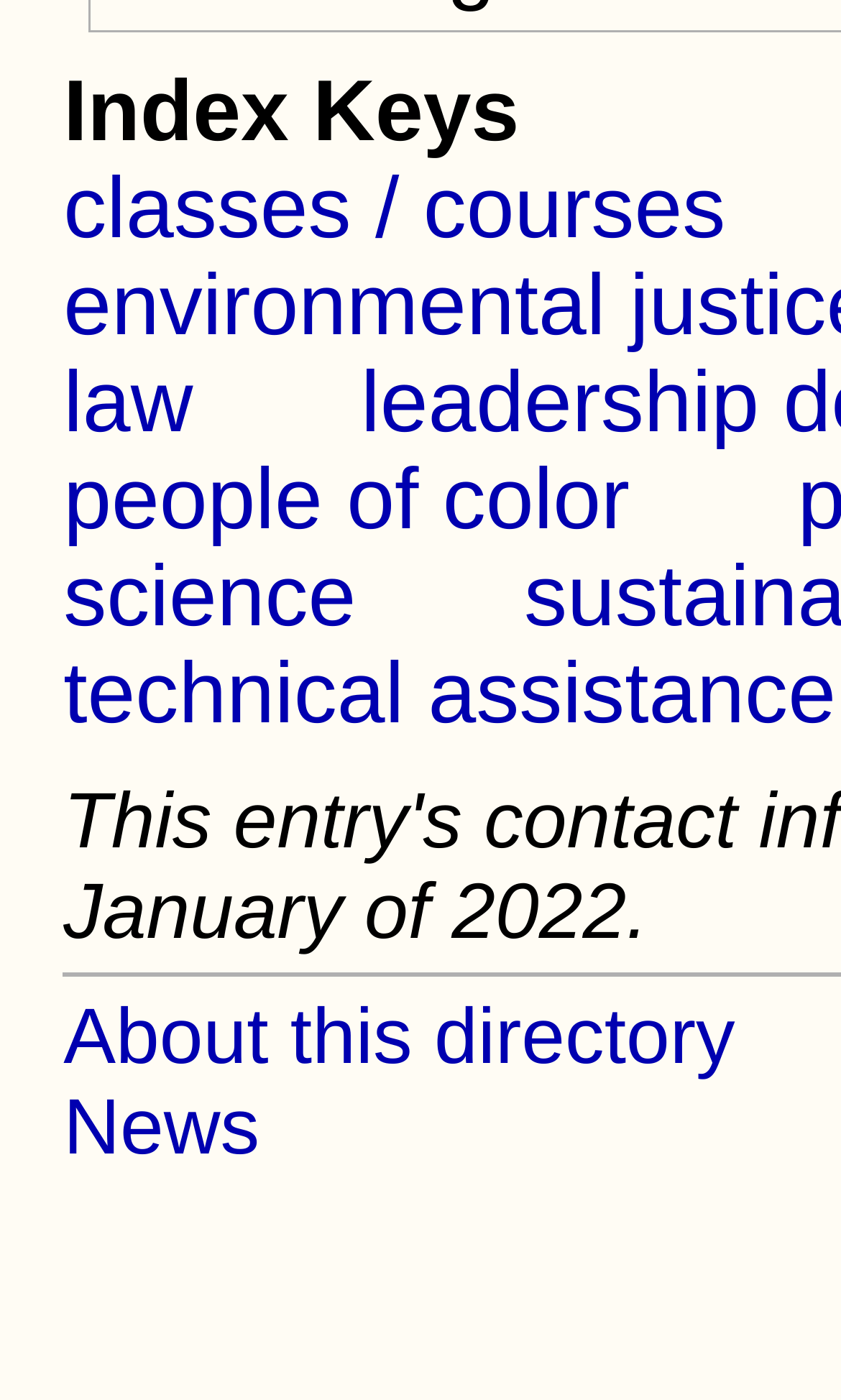What is the text above the first link?
Refer to the image and provide a one-word or short phrase answer.

Index Keys